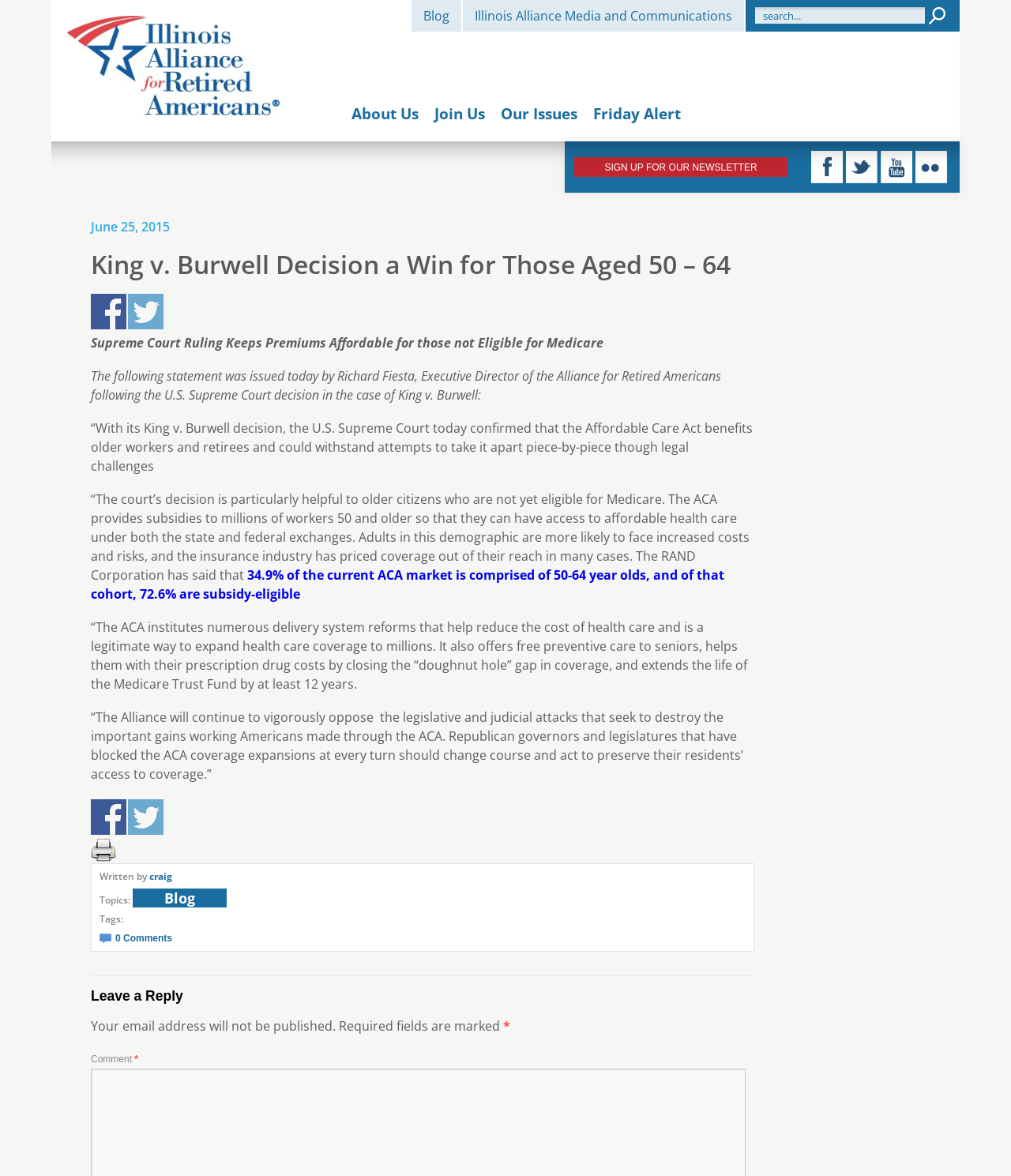Please find the bounding box coordinates of the element that you should click to achieve the following instruction: "Search for something". The coordinates should be presented as four float numbers between 0 and 1: [left, top, right, bottom].

[0.747, 0.006, 0.915, 0.02]